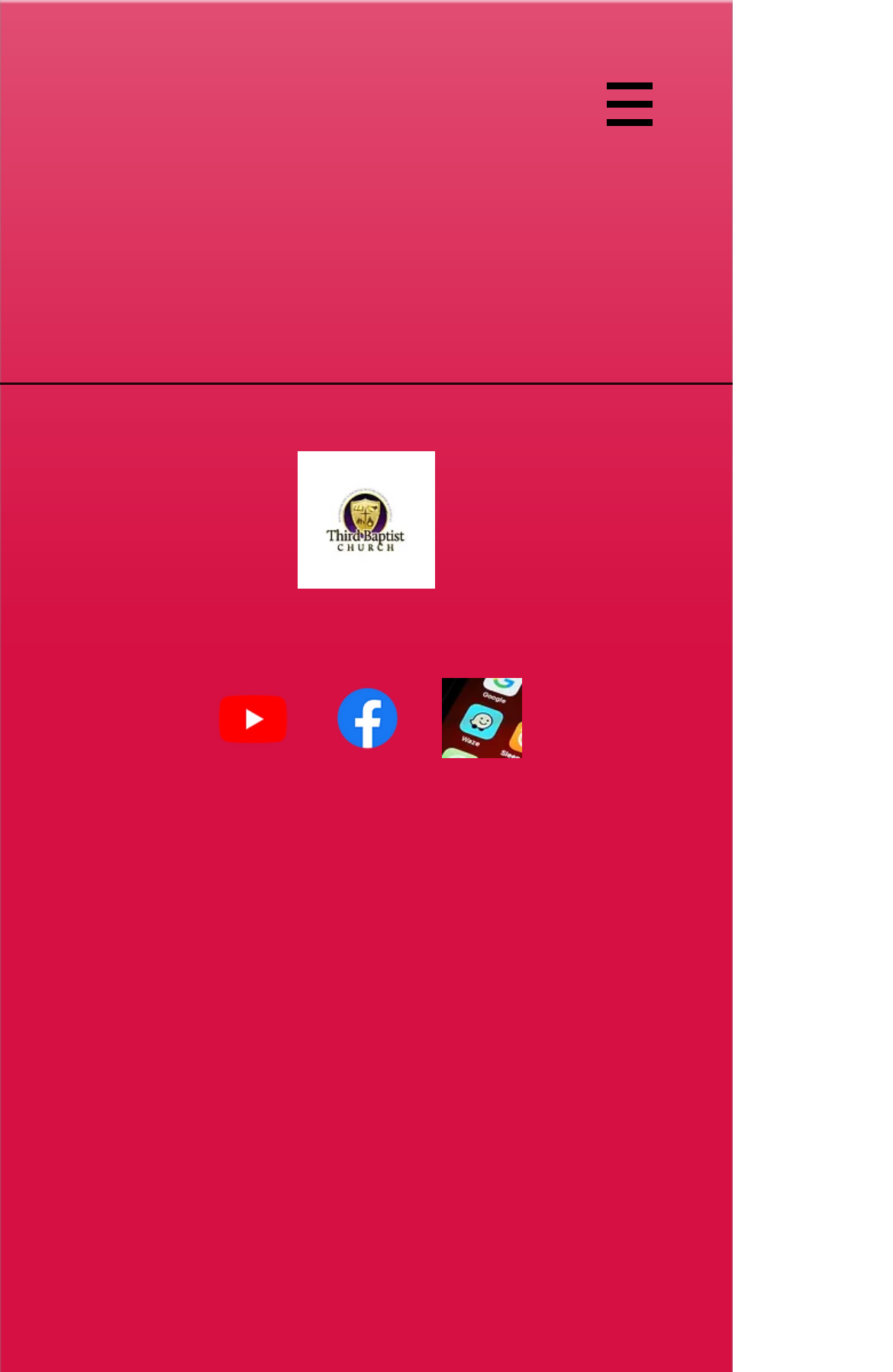Provide a brief response in the form of a single word or phrase:
How many social media links are there?

3